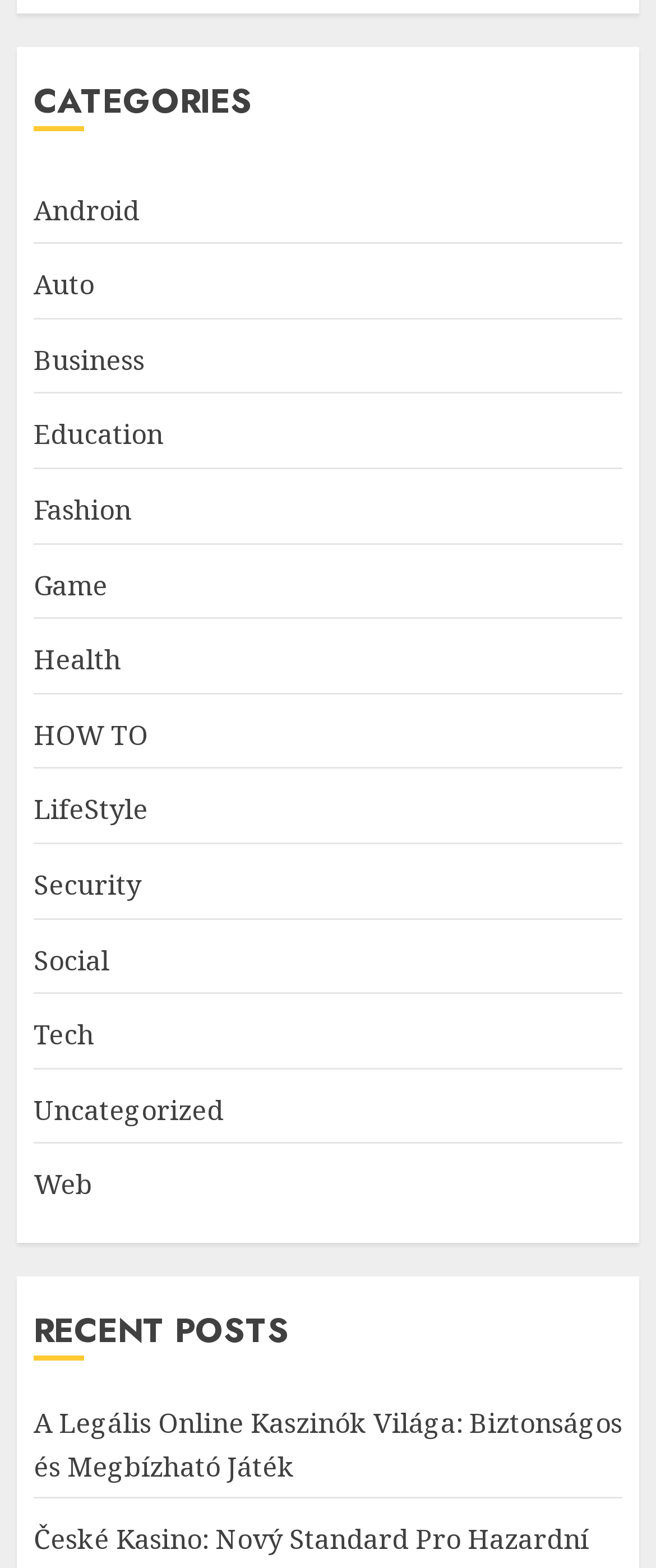Look at the image and give a detailed response to the following question: What categories are available on this webpage?

The webpage has a section labeled 'CATEGORIES' which contains multiple links to different categories such as Android, Auto, Business, Education, and so on. This suggests that the webpage provides content or resources organized by these categories.